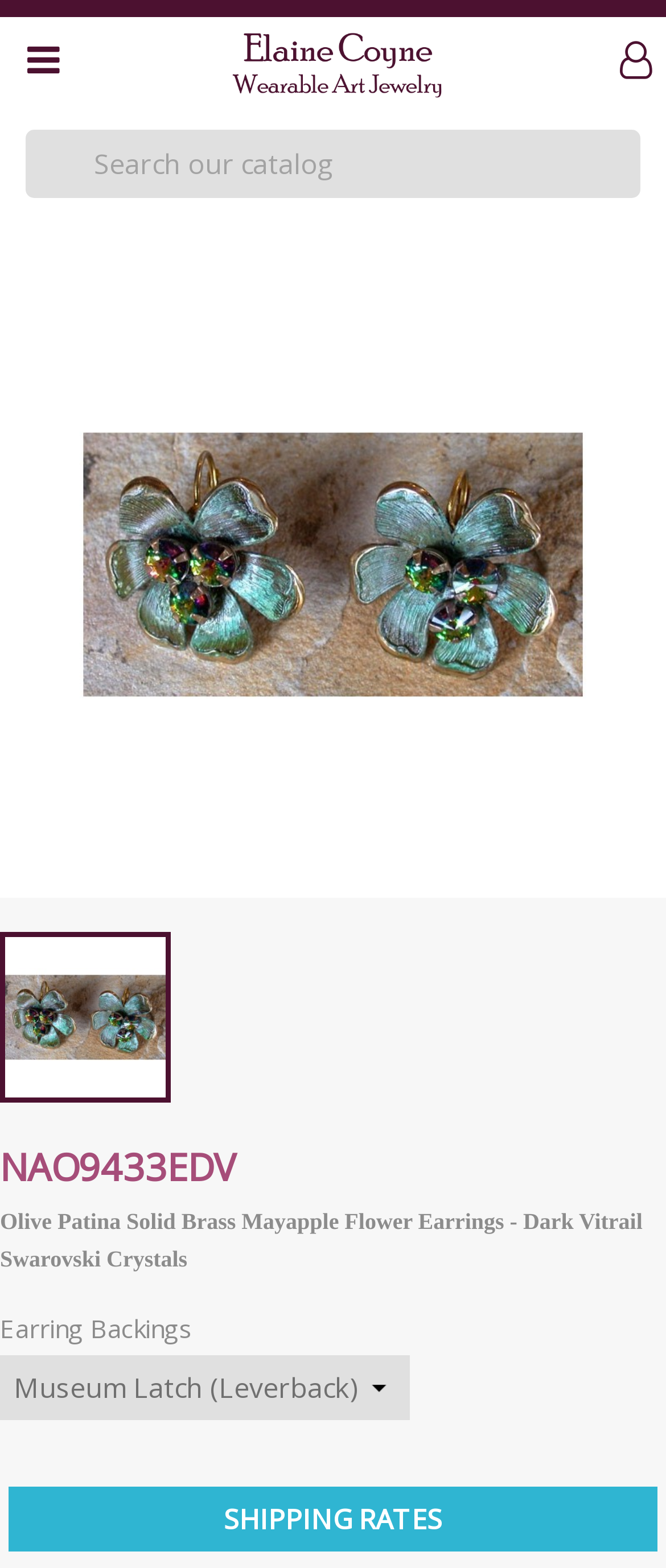Can you give a comprehensive explanation to the question given the content of the image?
What is the purpose of the textbox at the top?

I inferred this answer by looking at the textbox with the bounding box coordinates [0.038, 0.083, 0.962, 0.126] and noticing that it has a placeholder text 'Search', indicating that it is a search box.